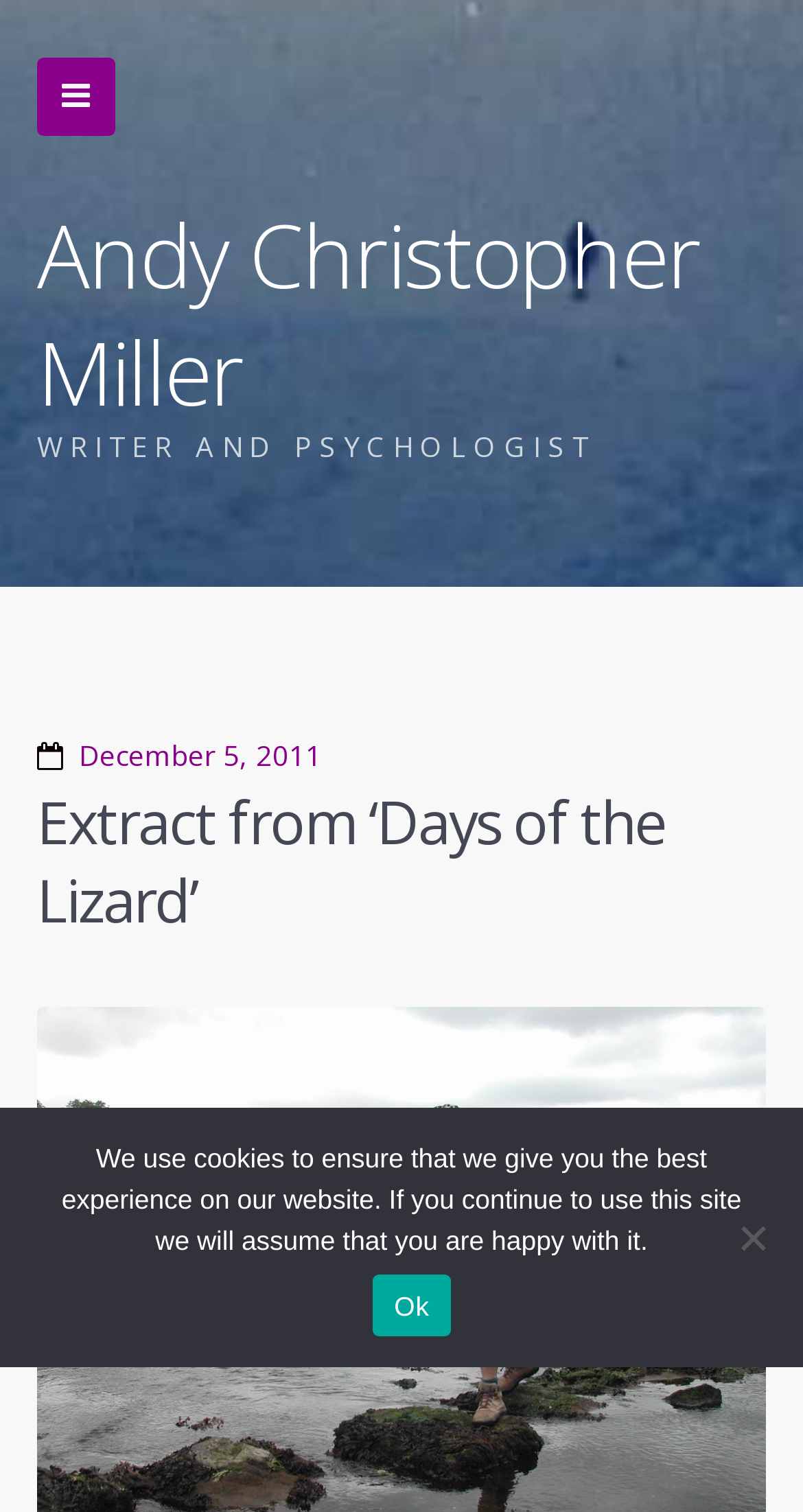Respond to the question below with a single word or phrase: What is the purpose of the cookie notice?

To inform about cookie usage